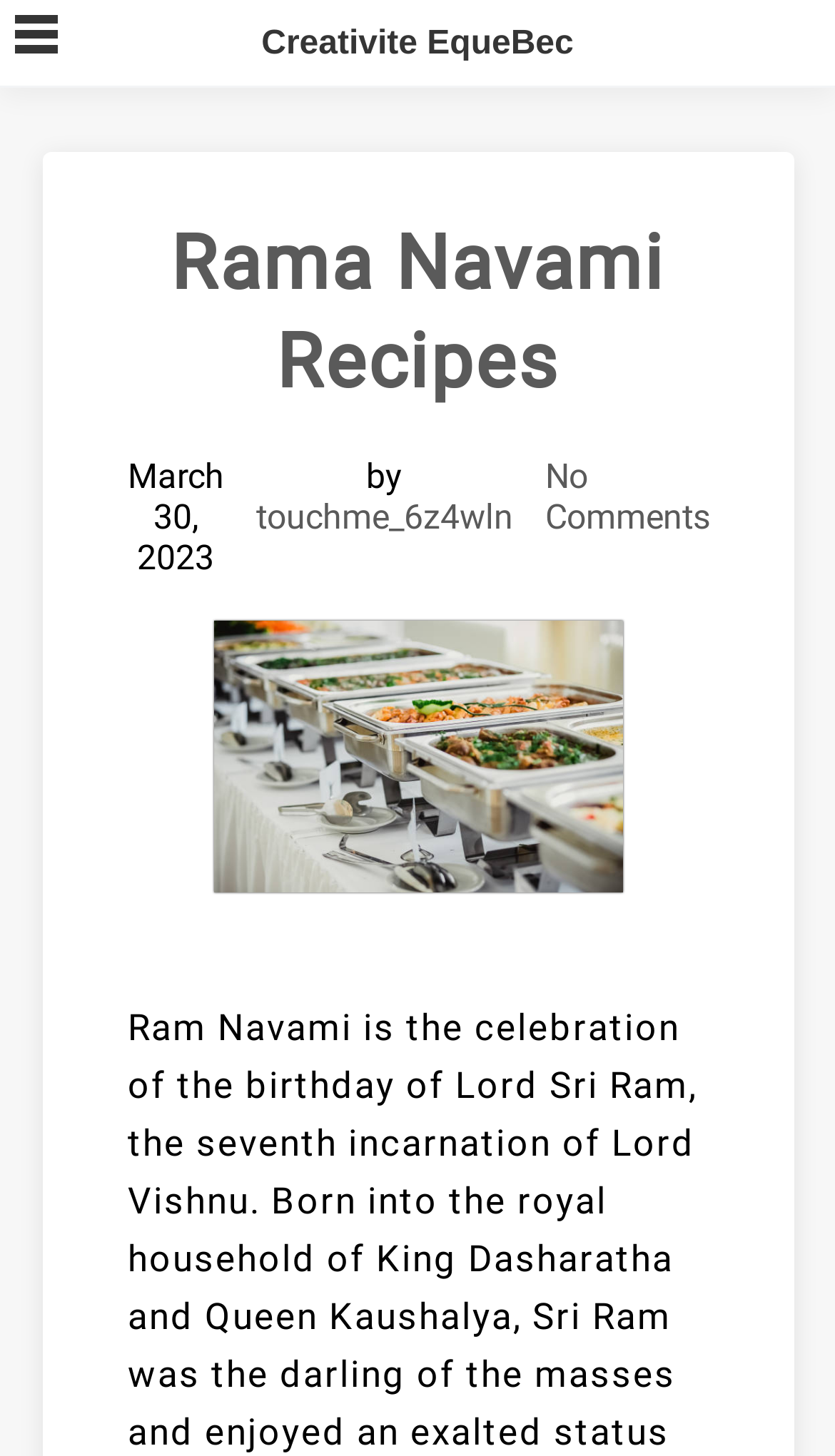Construct a comprehensive description capturing every detail on the webpage.

The webpage is about Rama Navami Recipes, with a prominent heading at the top center of the page. Below the heading, there is a date "March 30, 2023" and an author's name "touchme_6z4wln" on the left and right sides, respectively. 

On the top left corner, there is an unchecked checkbox and a button next to it. On the top center, there is a link to "Creativite EqueBec". 

Further down, there is a link with no text, taking up a significant portion of the page's width. At the bottom of the page, there is a link saying "No Comments".